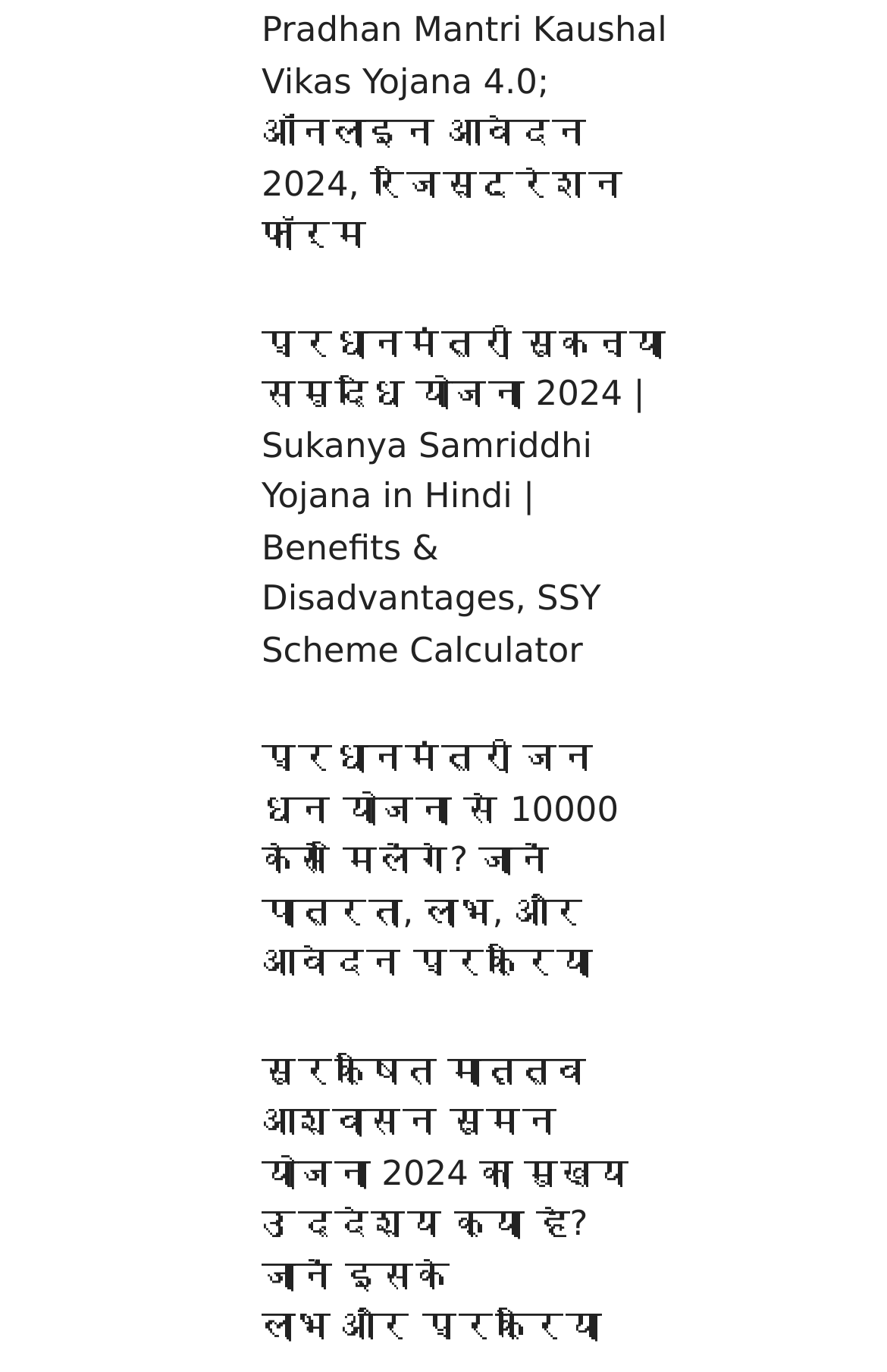Locate the bounding box coordinates of the element that should be clicked to fulfill the instruction: "View प्रधानमंत्री सुकन्या समृद्धि योजना 2023 details".

[0.038, 0.35, 0.244, 0.383]